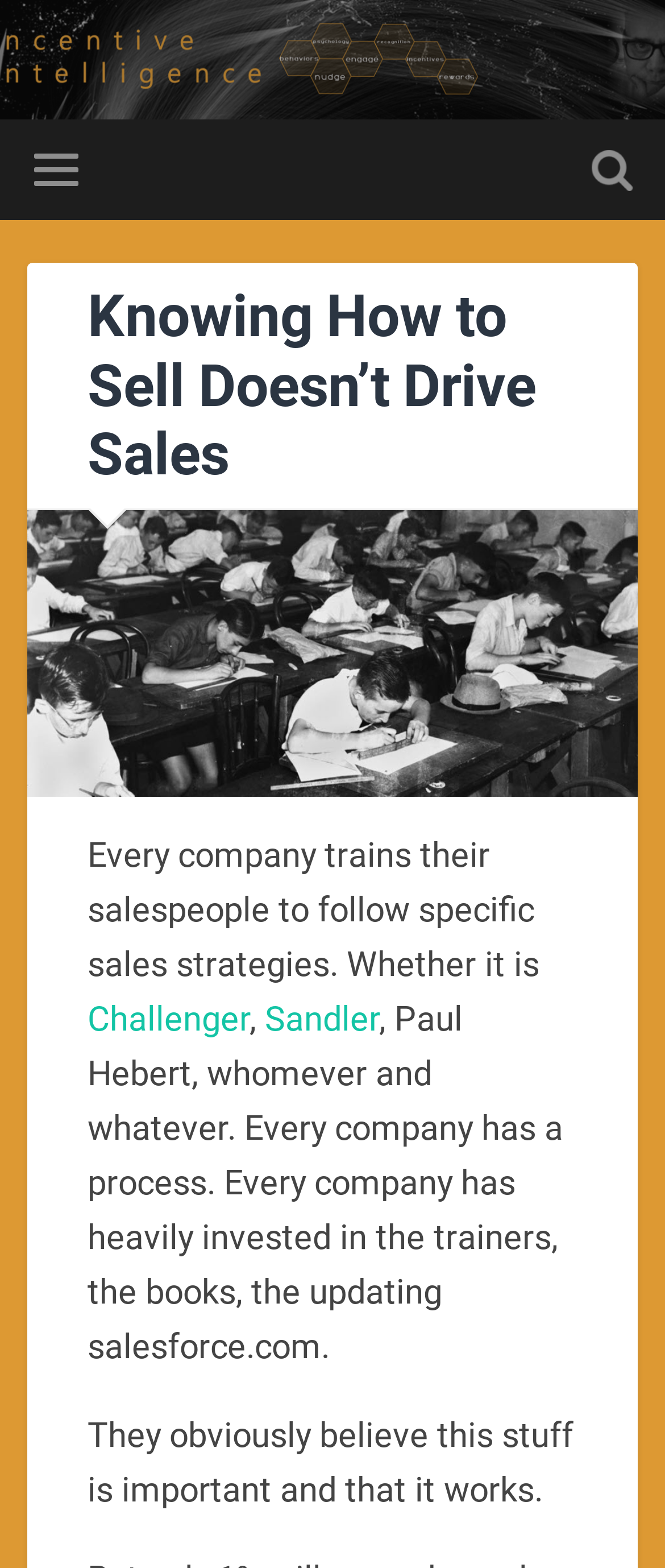Please provide the bounding box coordinates for the UI element as described: "aria-label="Share by facebook"". The coordinates must be four floats between 0 and 1, represented as [left, top, right, bottom].

None